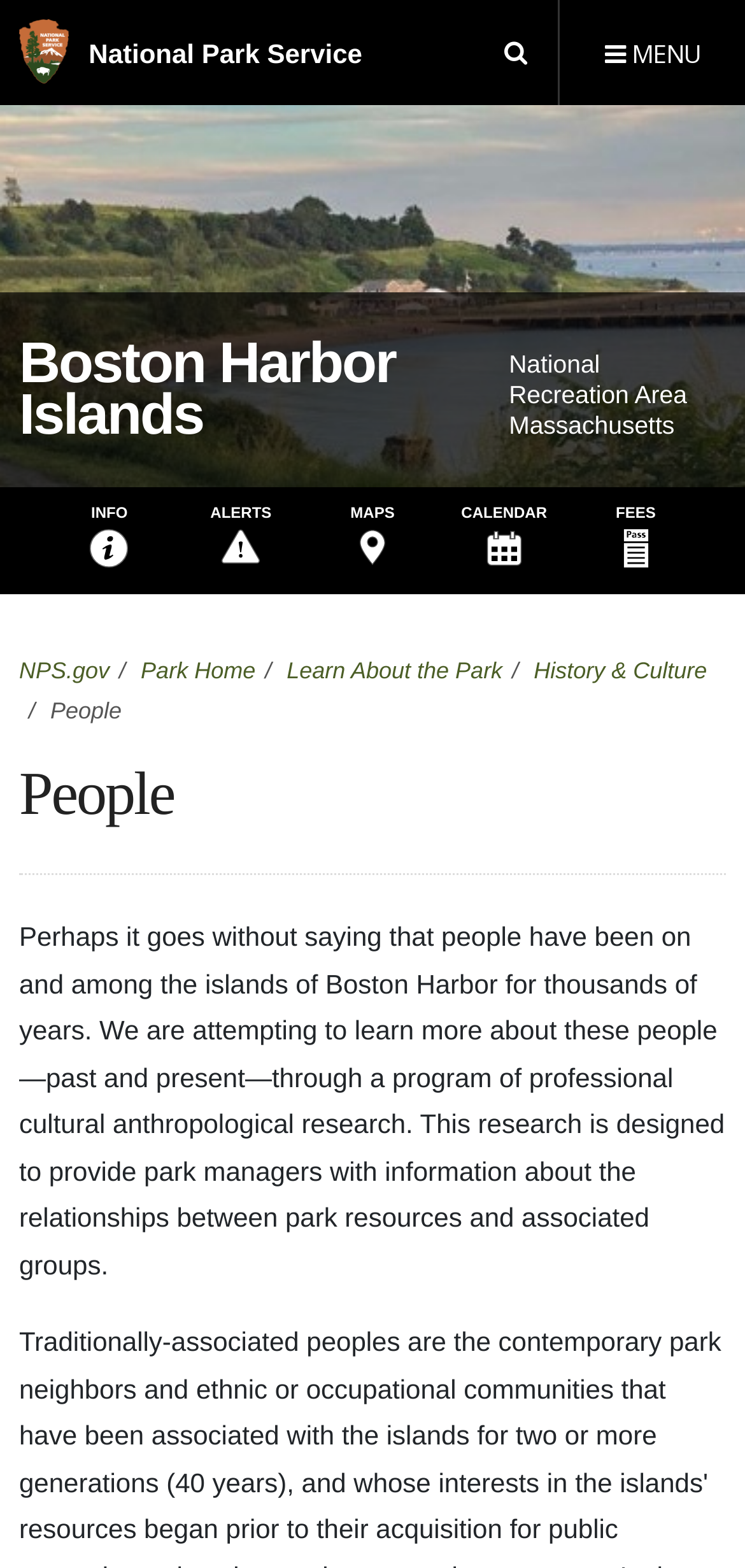Determine the bounding box coordinates for the element that should be clicked to follow this instruction: "Open the menu". The coordinates should be given as four float numbers between 0 and 1, in the format [left, top, right, bottom].

[0.749, 0.0, 1.0, 0.067]